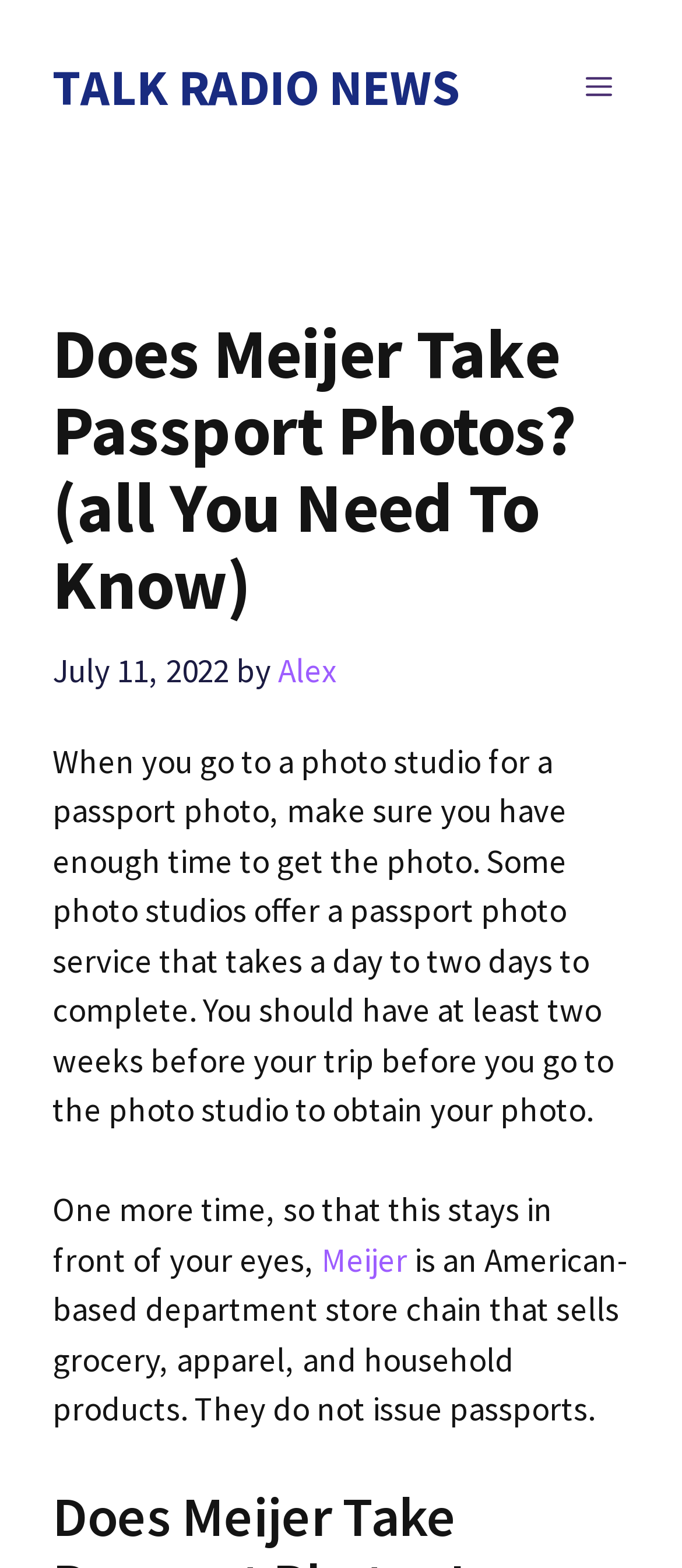Does Meijer issue passports?
Kindly offer a comprehensive and detailed response to the question.

The text explicitly states that Meijer, an American-based department store chain, does not issue passports.